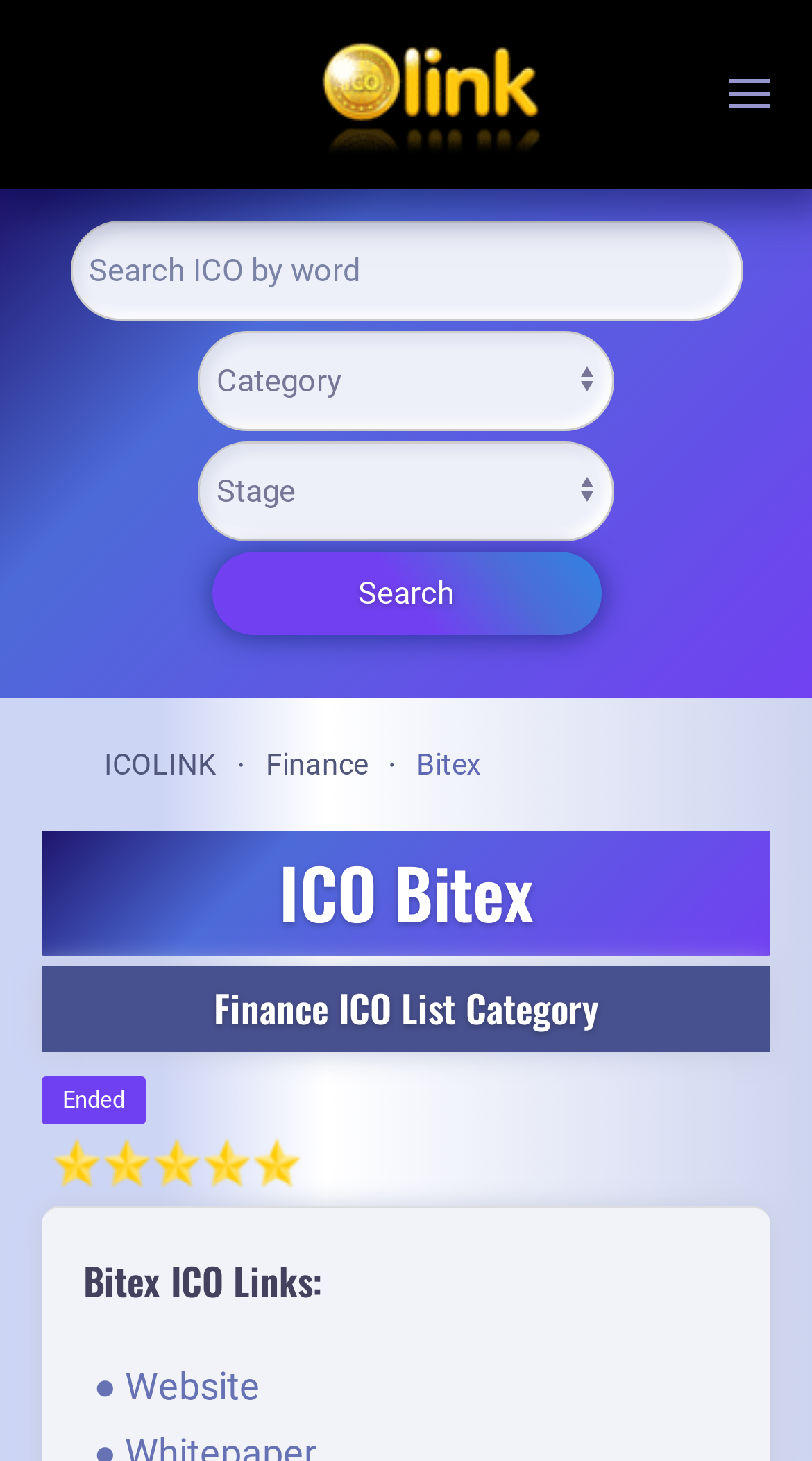Locate the UI element that matches the description name="search" placeholder="Search ICO by word" in the webpage screenshot. Return the bounding box coordinates in the format (top-left x, top-left y, bottom-right x, bottom-right y), with values ranging from 0 to 1.

[0.086, 0.151, 0.914, 0.219]